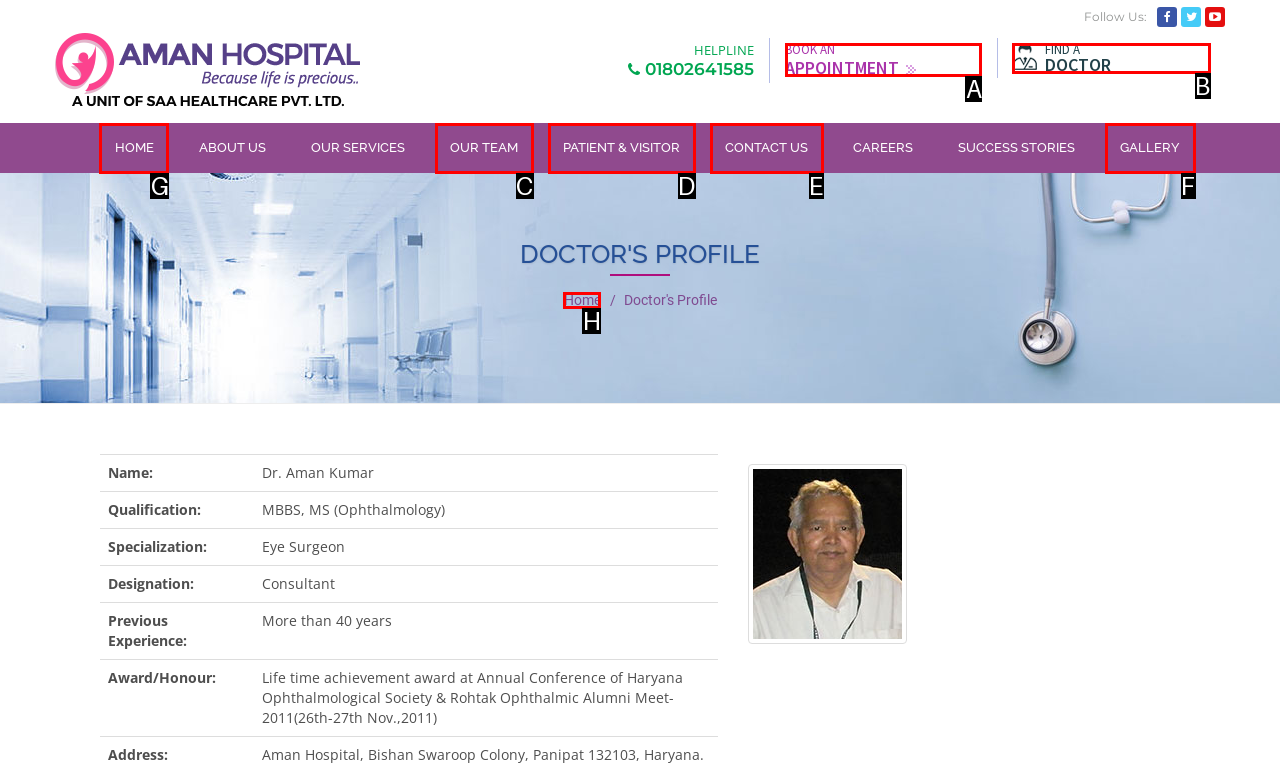Determine which letter corresponds to the UI element to click for this task: Go to home page
Respond with the letter from the available options.

G